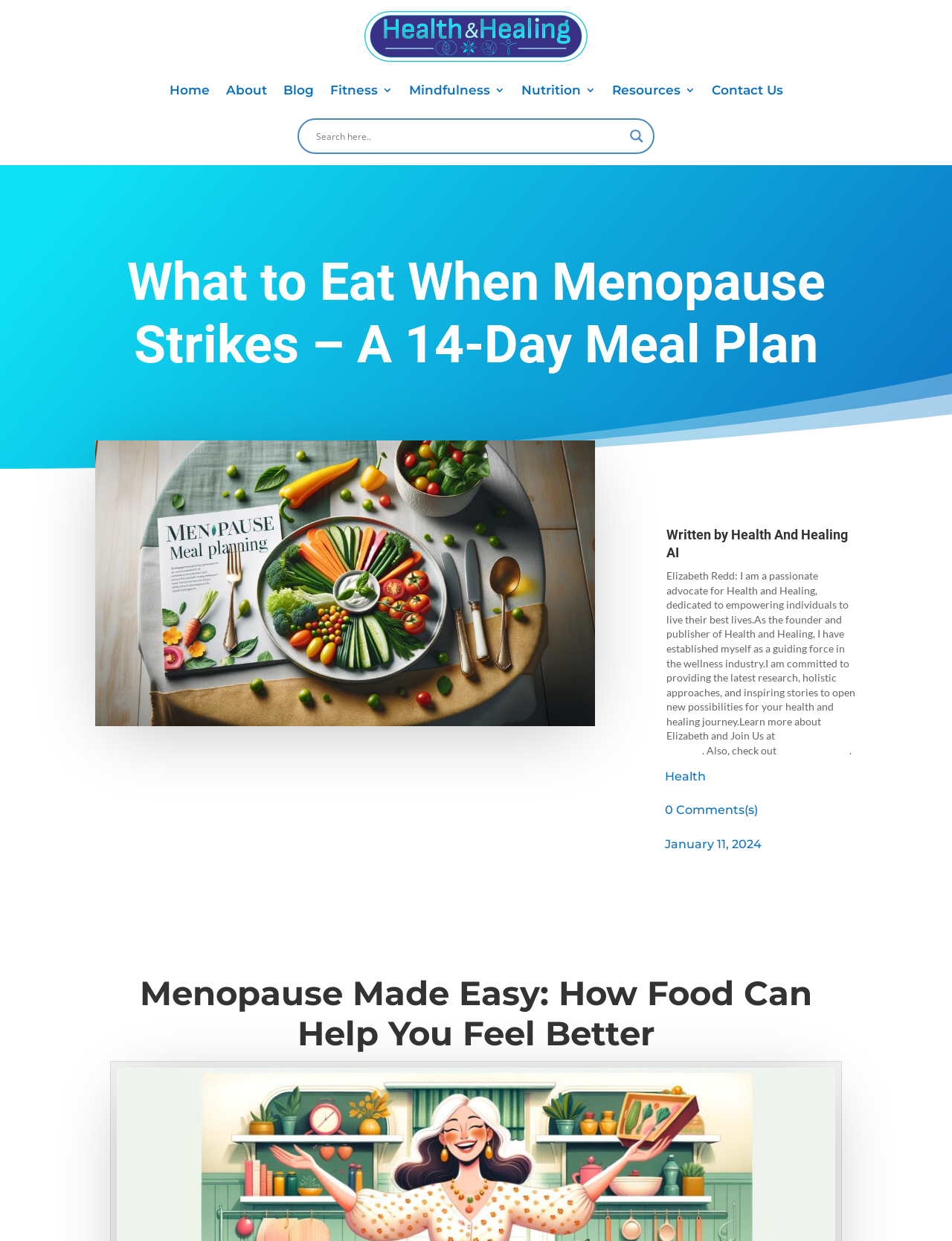Please specify the bounding box coordinates of the clickable region necessary for completing the following instruction: "View the 'Nutrition 3' page". The coordinates must consist of four float numbers between 0 and 1, i.e., [left, top, right, bottom].

[0.547, 0.05, 0.625, 0.095]